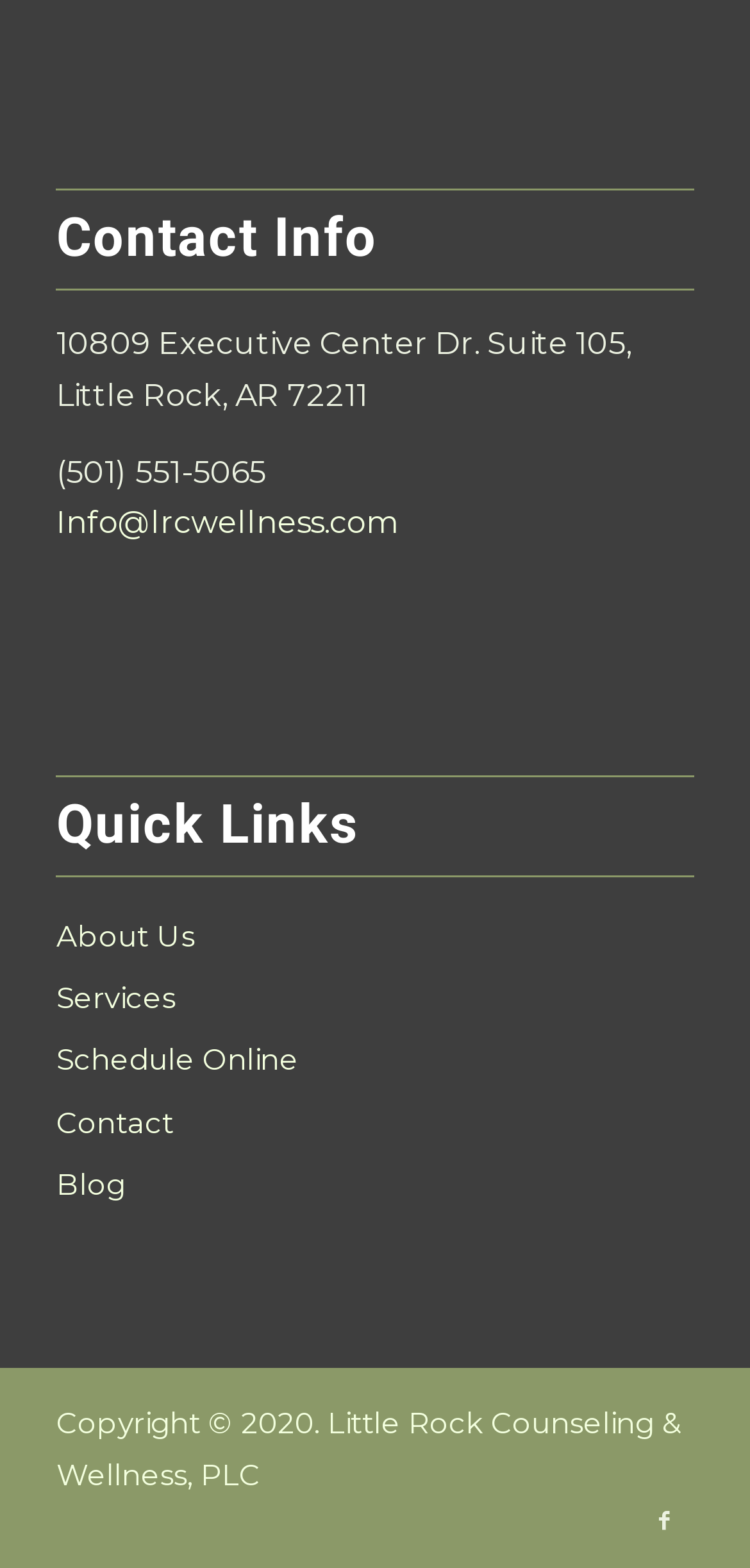Kindly respond to the following question with a single word or a brief phrase: 
What social media platform is linked on the webpage?

Facebook